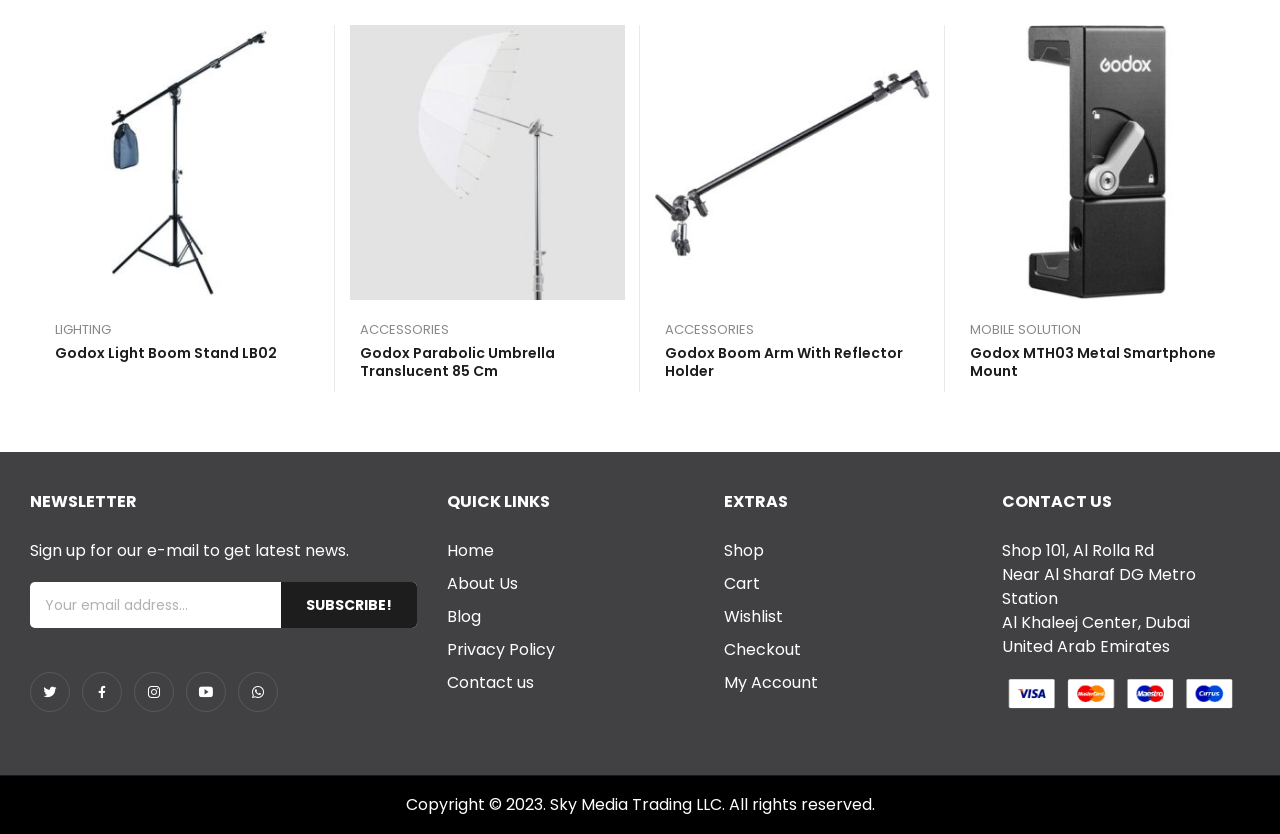Please answer the following question using a single word or phrase: 
What is the type of umbrella listed?

Parabolic